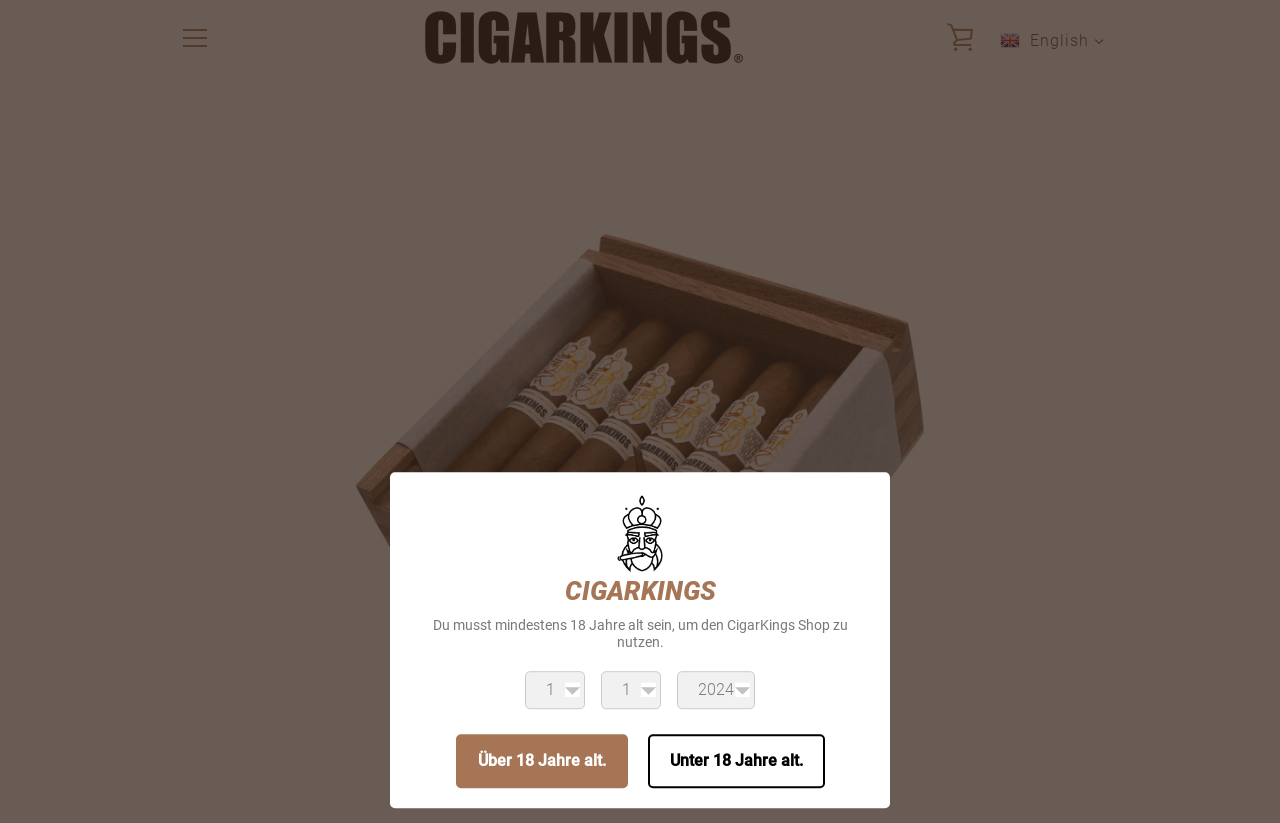Offer an in-depth caption of the entire webpage.

The webpage appears to be an e-commerce site for CigarKings, a cigar retailer. At the top left corner, there is a "Skip to content" link, followed by a "MENU" button. To the right of the "MENU" button, the CigarKings logo is displayed, which is an image. Further to the right, there is a "VIEW CART" link.

Below the top navigation bar, a large image takes up most of the screen, showcasing a cigar product, specifically the Petit Robusto SG Creative Edition. The image is clickable, and it opens in a slideshow.

On the top right side, there is a small image, followed by the text "English", indicating the language selection. Below the language selection, the heading "CIGARKINGS" is prominently displayed.

In the middle of the page, there is a warning message stating that users must be at least 18 years old to use the CigarKings shop. Below this message, there are three comboboxes, likely for selecting options or filtering products.

At the bottom of the page, there are two buttons: "Über 18 Jahre alt" (Over 18 years old) and "Unter 18 Jahre alt" (Under 18 years old), which seem to be related to age verification.

Overall, the webpage is focused on showcasing a specific cigar product and providing navigation options for the user.